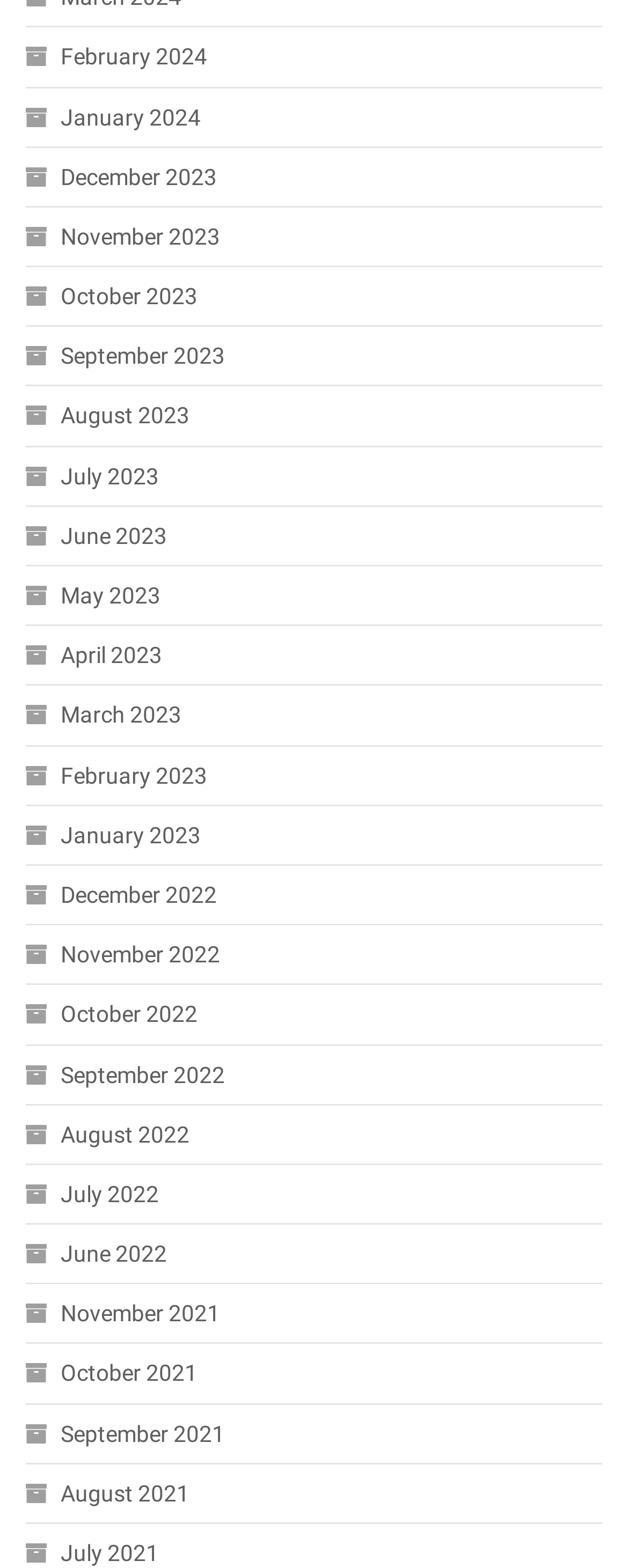Please indicate the bounding box coordinates of the element's region to be clicked to achieve the instruction: "View November 2021". Provide the coordinates as four float numbers between 0 and 1, i.e., [left, top, right, bottom].

[0.04, 0.824, 0.35, 0.851]